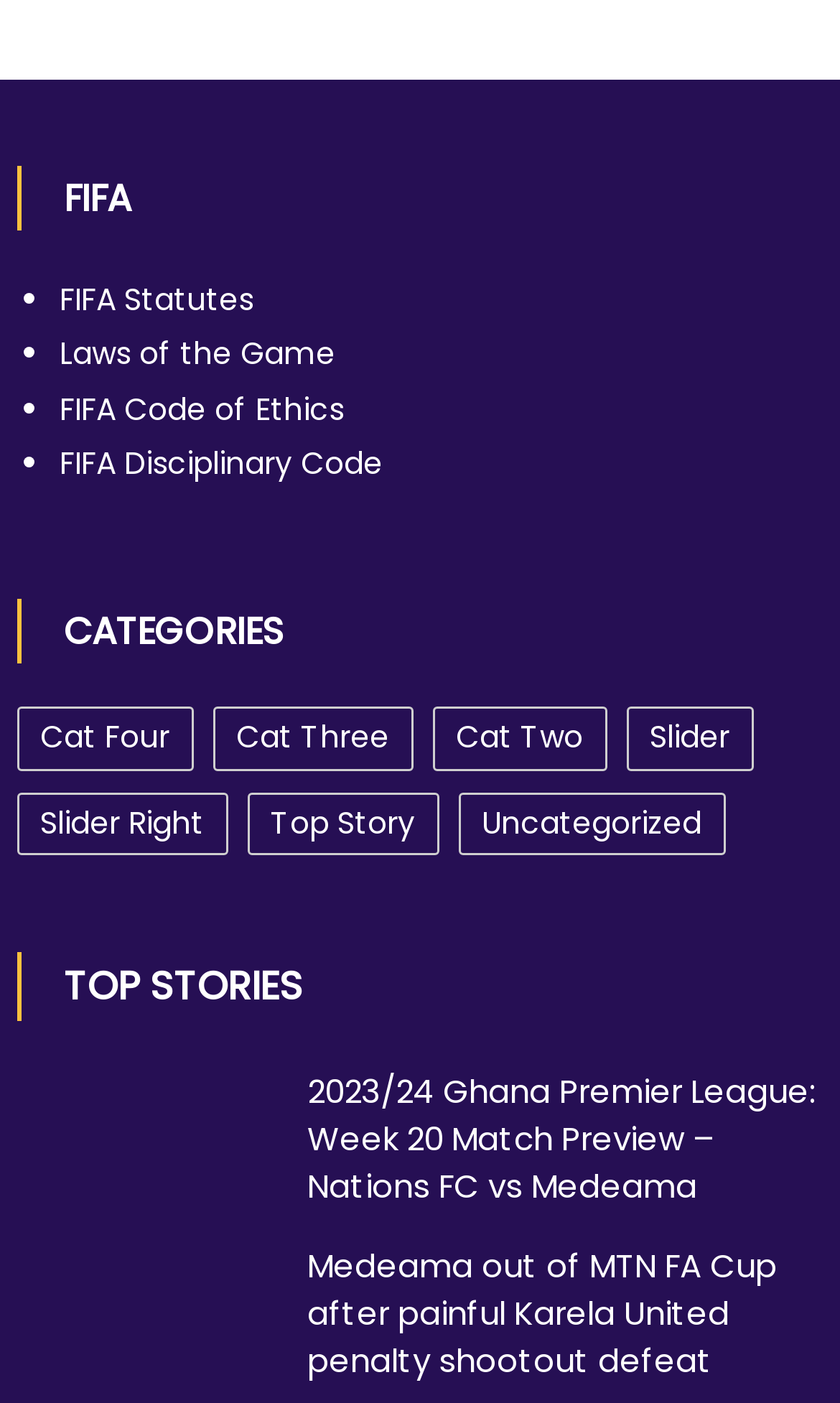Refer to the image and provide a thorough answer to this question:
What is the title of the second article?

I looked at the 'TOP STORIES' section and found the second heading, which is 'Medeama out of MTN FA Cup after painful Karela United penalty shootout defeat'. The title of the second article is 'Medeama out of MTN FA Cup'.